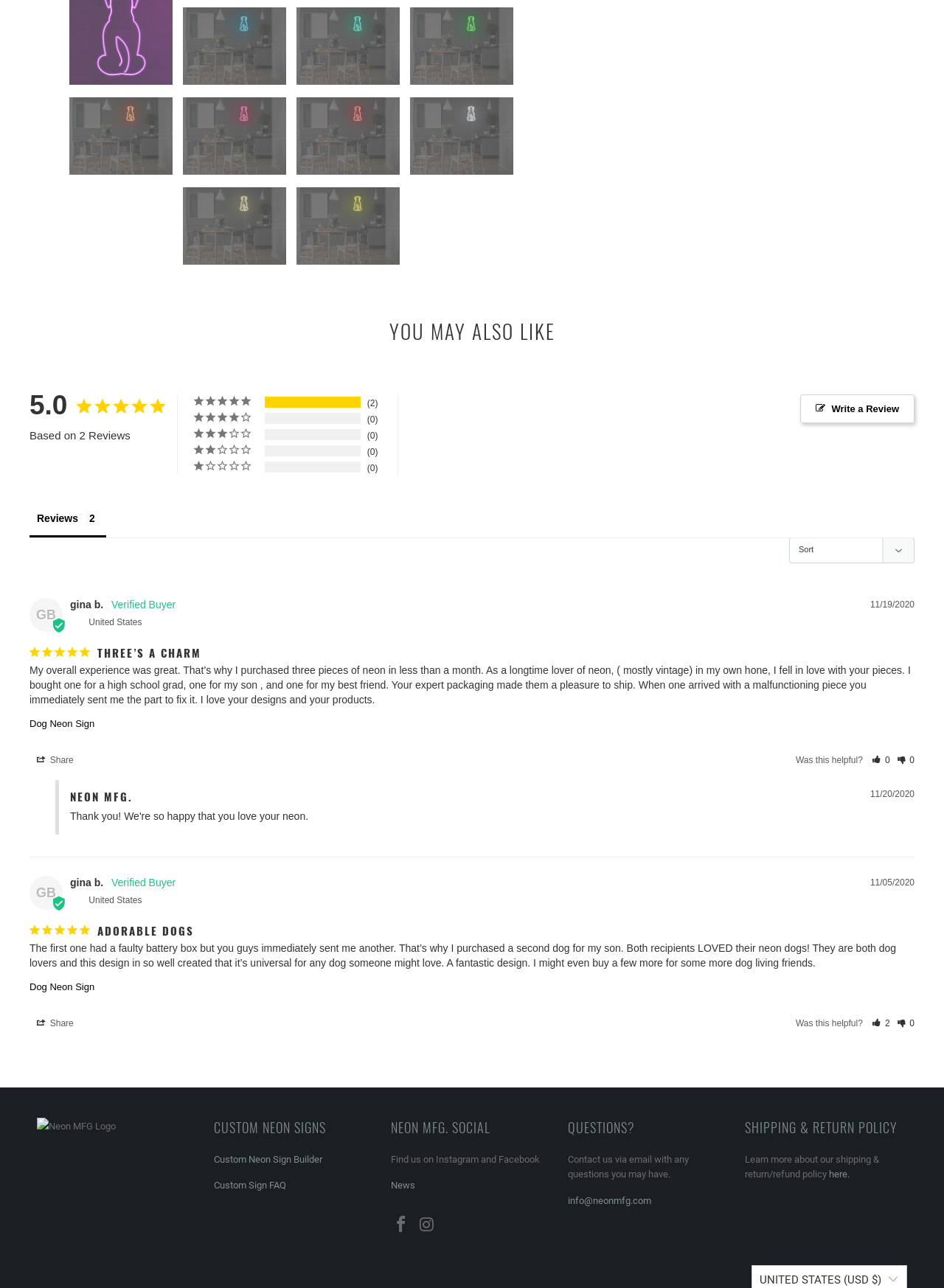What is the rating of the first review?
Based on the visual details in the image, please answer the question thoroughly.

I looked at the first review section and saw a 5-star rating icon, which indicates that the reviewer gave a 5-star rating.